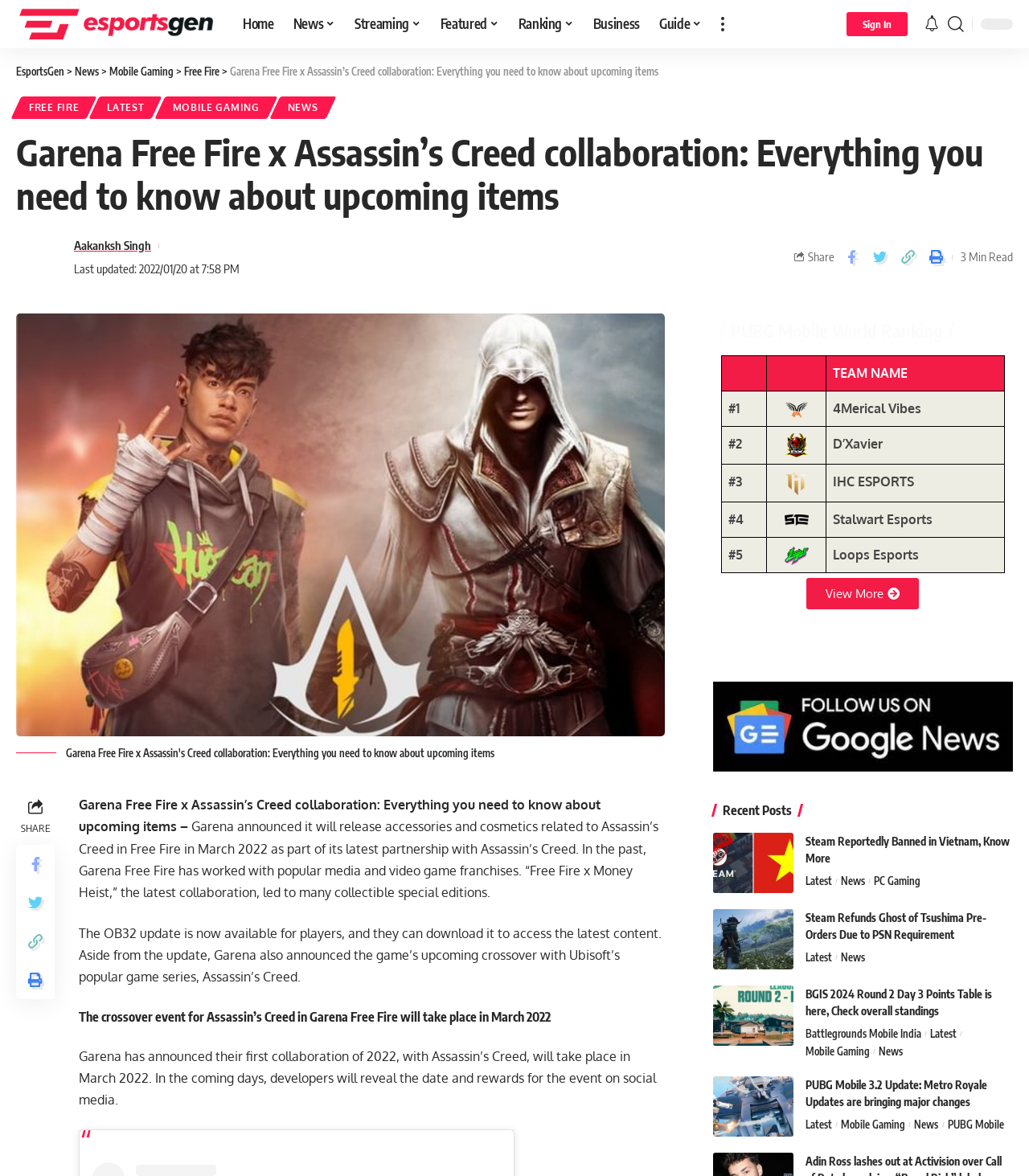Indicate the bounding box coordinates of the element that needs to be clicked to satisfy the following instruction: "Read the latest news". The coordinates should be four float numbers between 0 and 1, i.e., [left, top, right, bottom].

[0.073, 0.055, 0.096, 0.066]